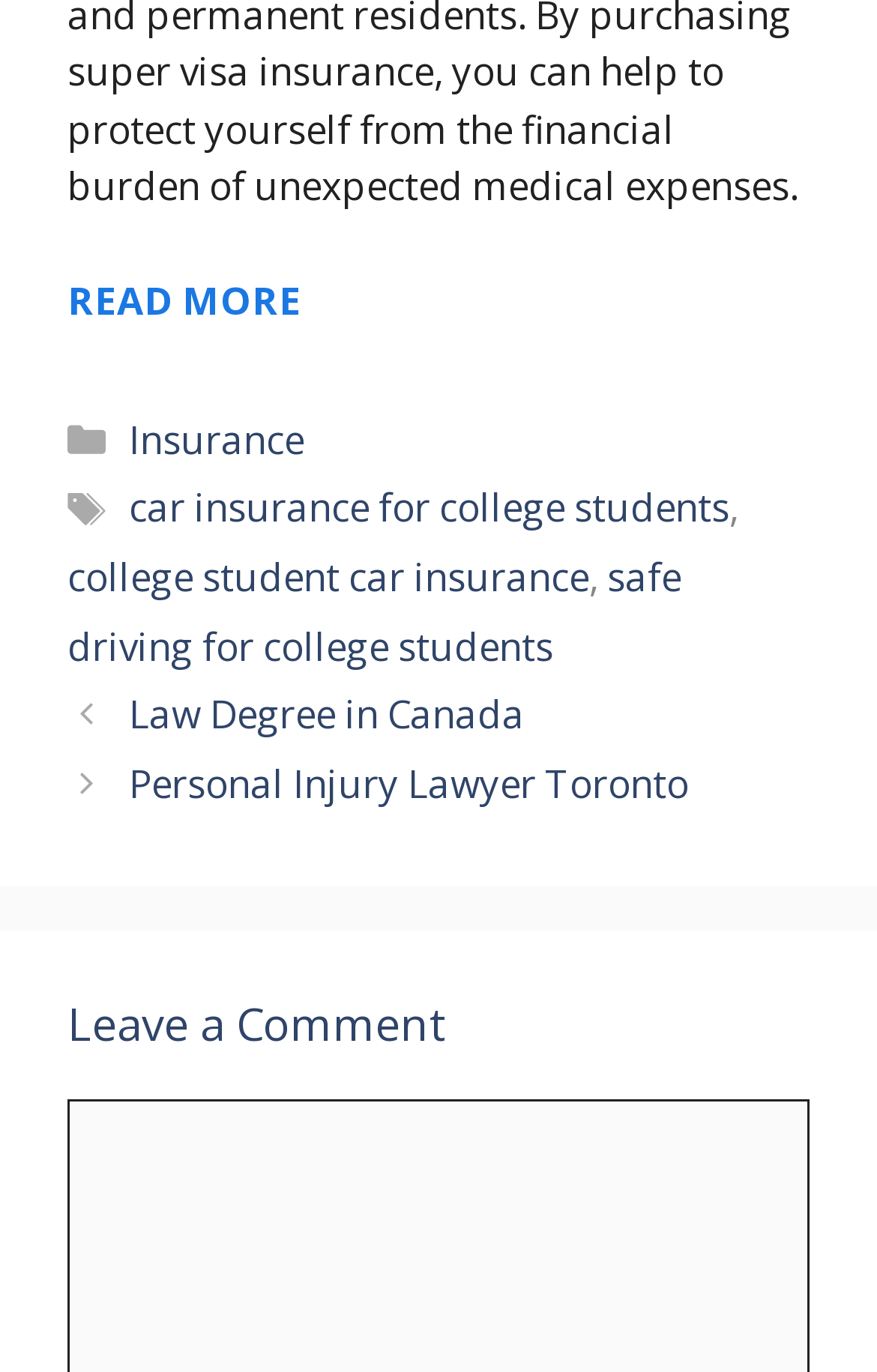What is the purpose of the section at the bottom of the page? Refer to the image and provide a one-word or short phrase answer.

To leave a comment